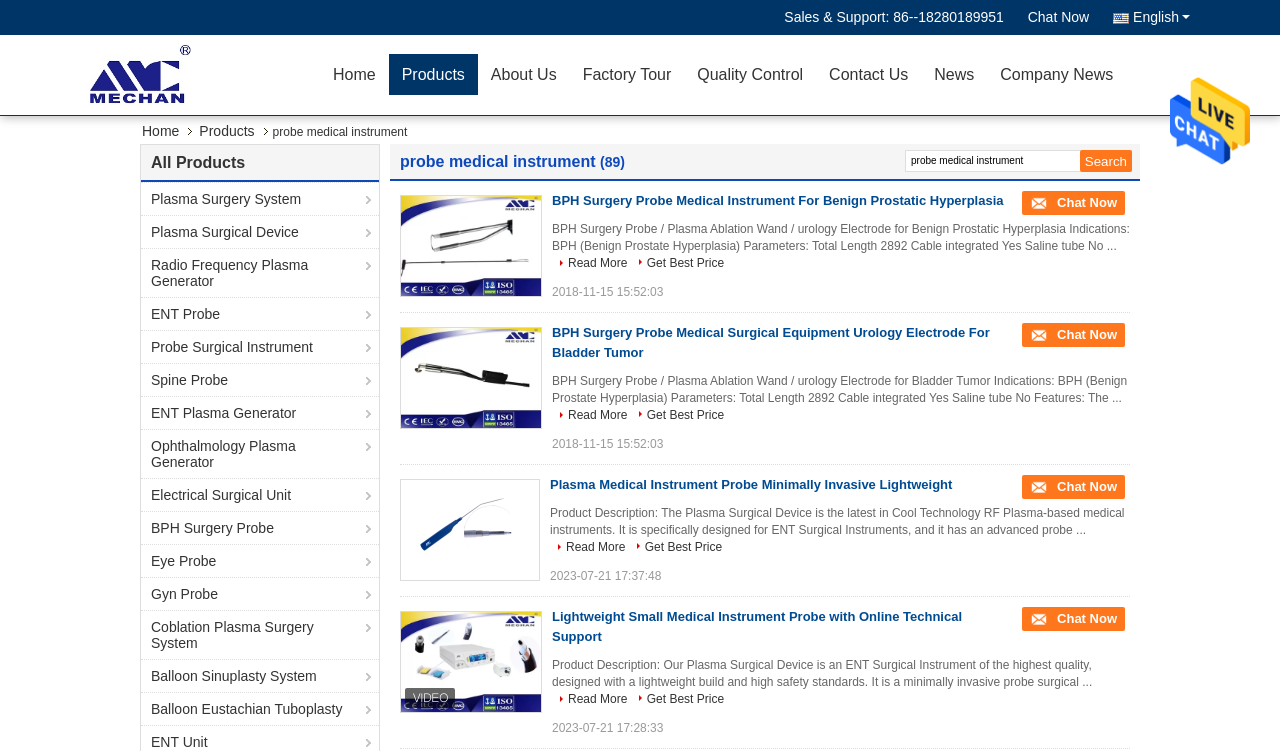Select the bounding box coordinates of the element I need to click to carry out the following instruction: "Search for products".

[0.707, 0.2, 0.884, 0.229]